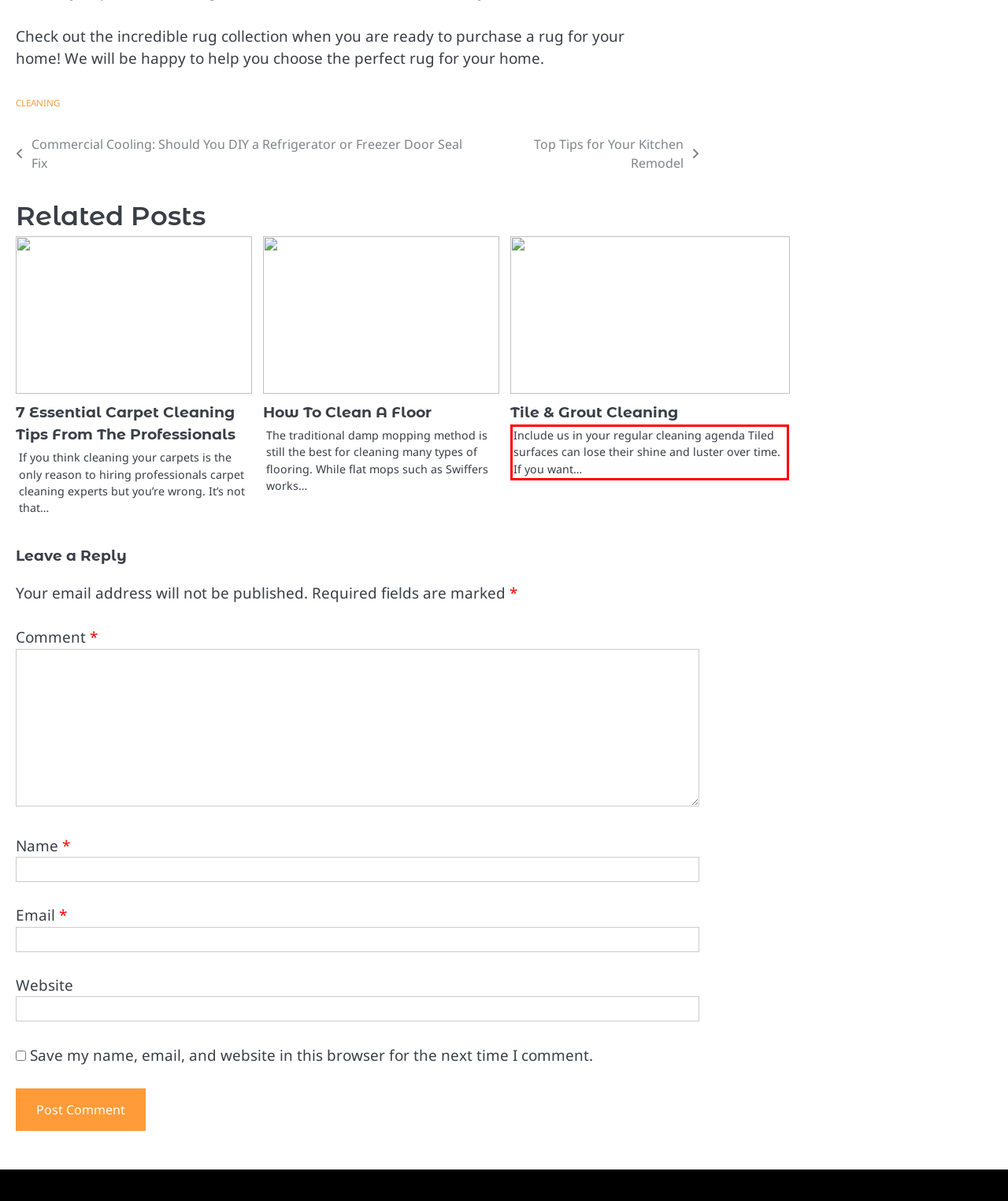Please extract the text content from the UI element enclosed by the red rectangle in the screenshot.

Include us in your regular cleaning agenda Tiled surfaces can lose their shine and luster over time. If you want…